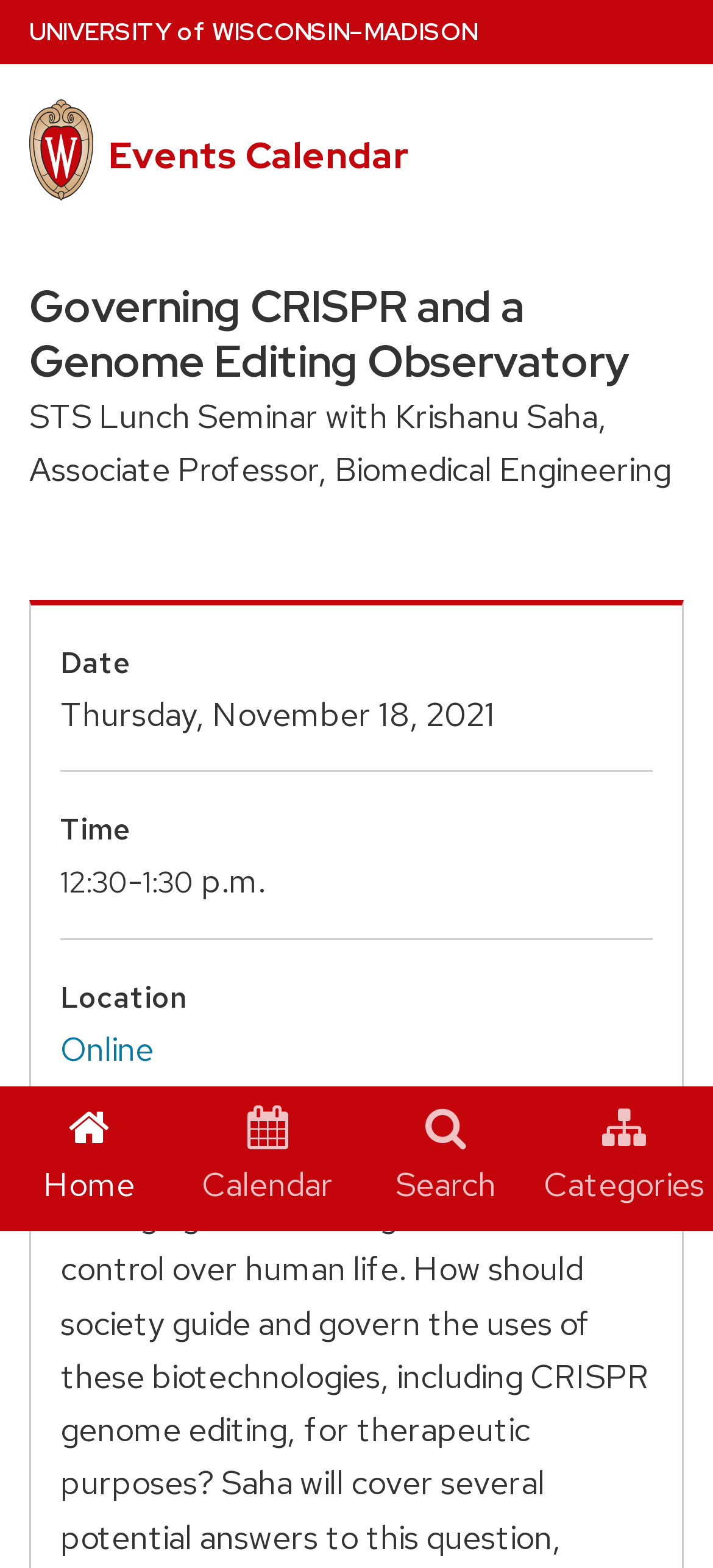Provide the bounding box coordinates of the HTML element described as: "Skip to main content". The bounding box coordinates should be four float numbers between 0 and 1, i.e., [left, top, right, bottom].

[0.0, 0.0, 0.025, 0.011]